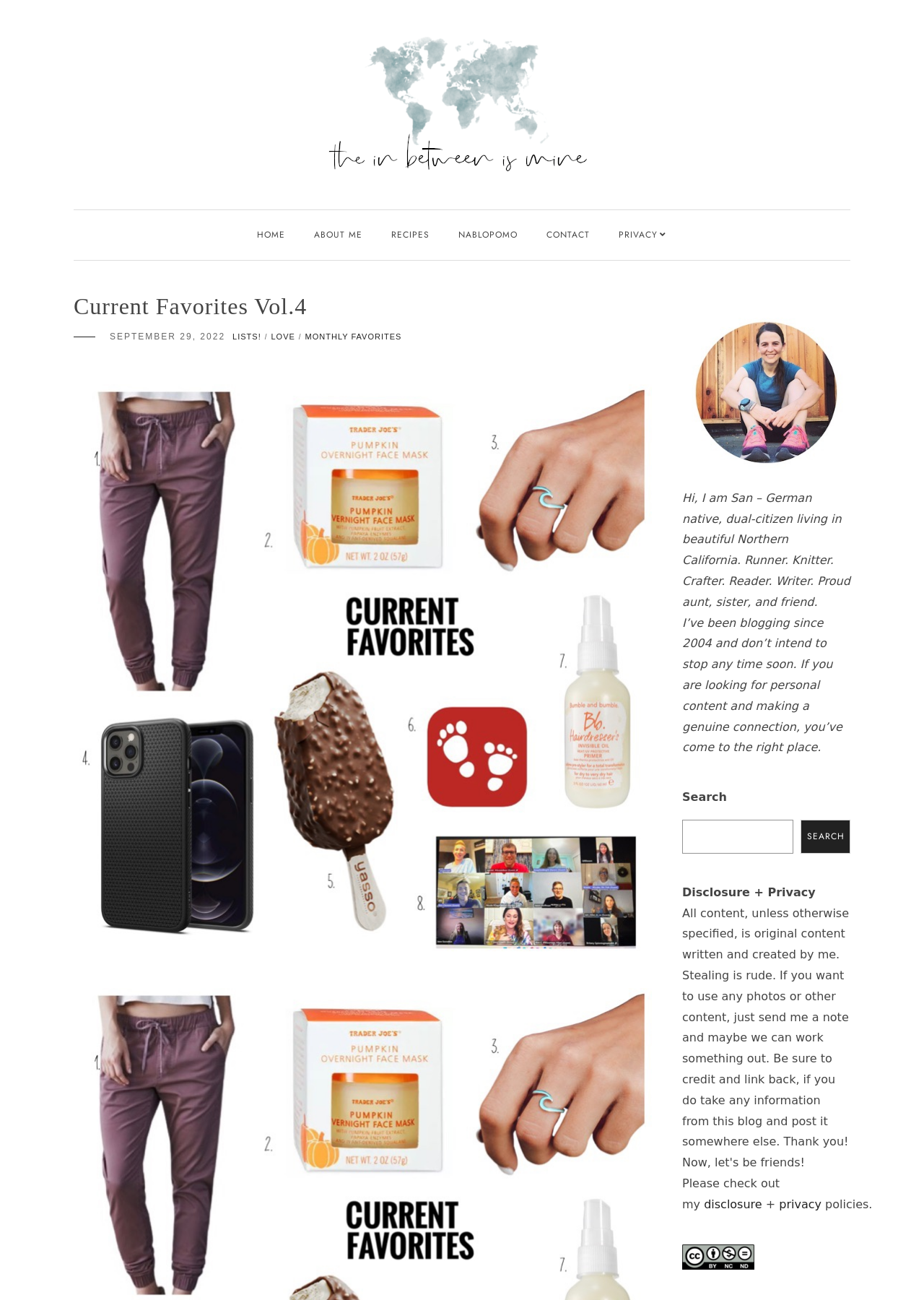Locate the bounding box coordinates of the element you need to click to accomplish the task described by this instruction: "read about the author".

[0.738, 0.378, 0.92, 0.468]